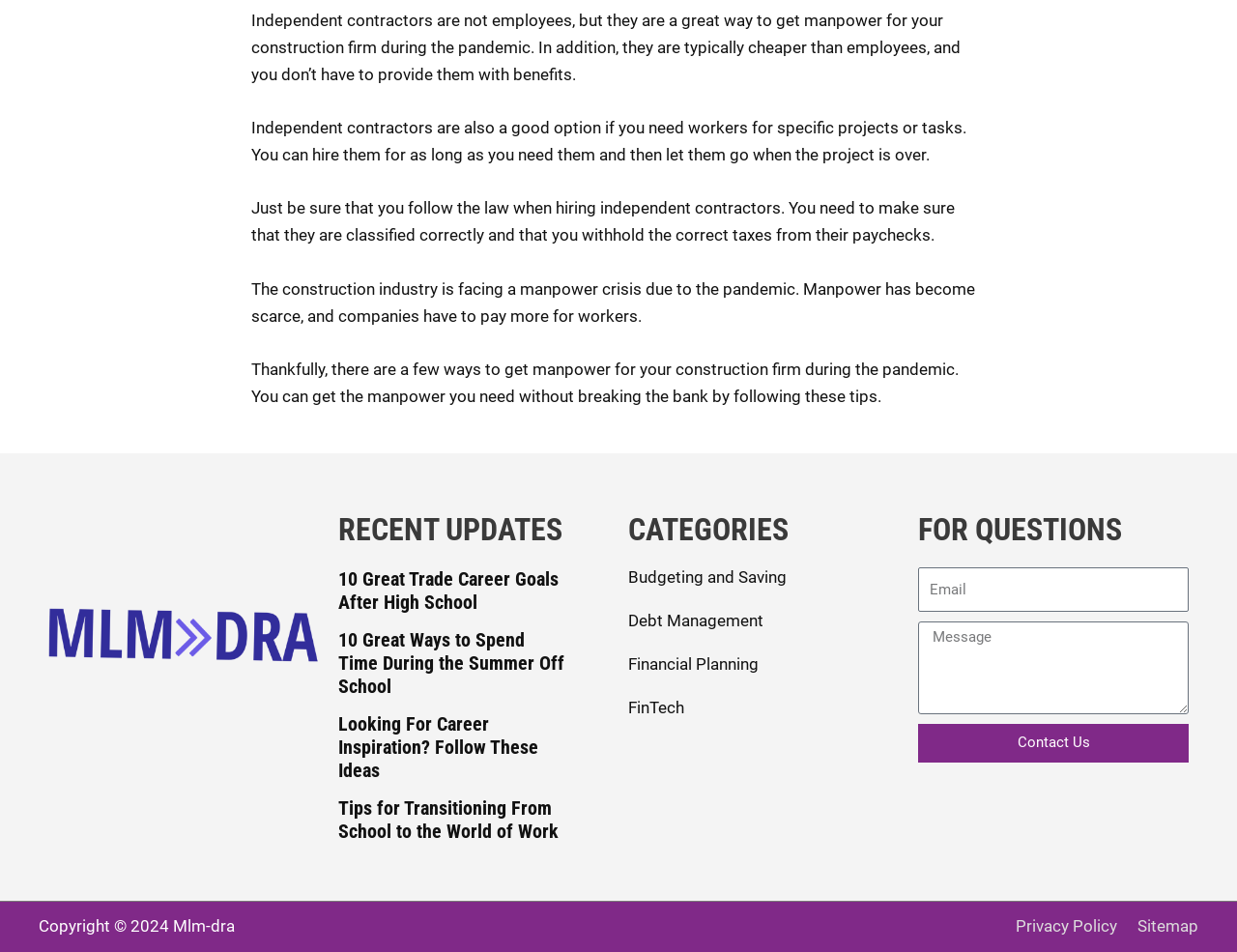What is the purpose of the contact form? Please answer the question using a single word or phrase based on the image.

To send a message